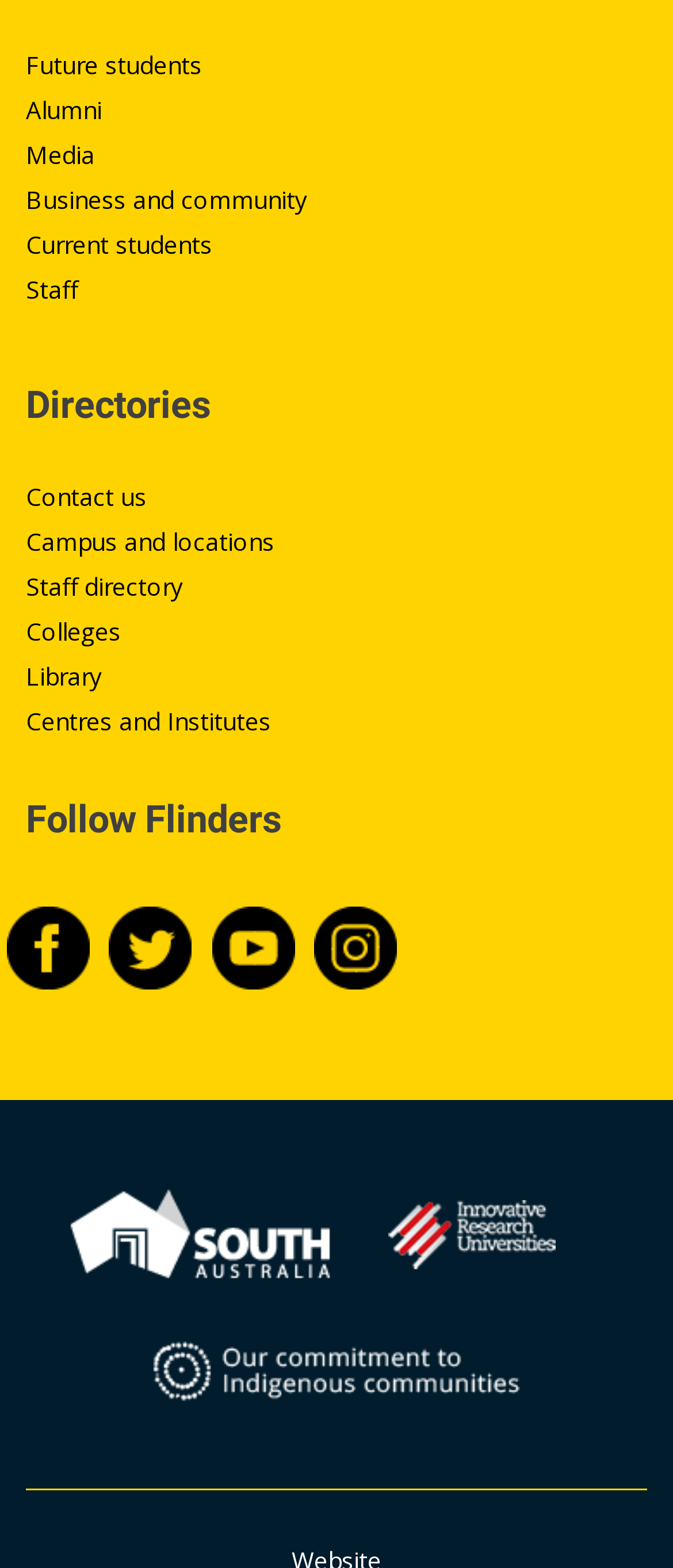Locate the bounding box coordinates of the item that should be clicked to fulfill the instruction: "View Staff directory".

[0.038, 0.364, 0.272, 0.385]